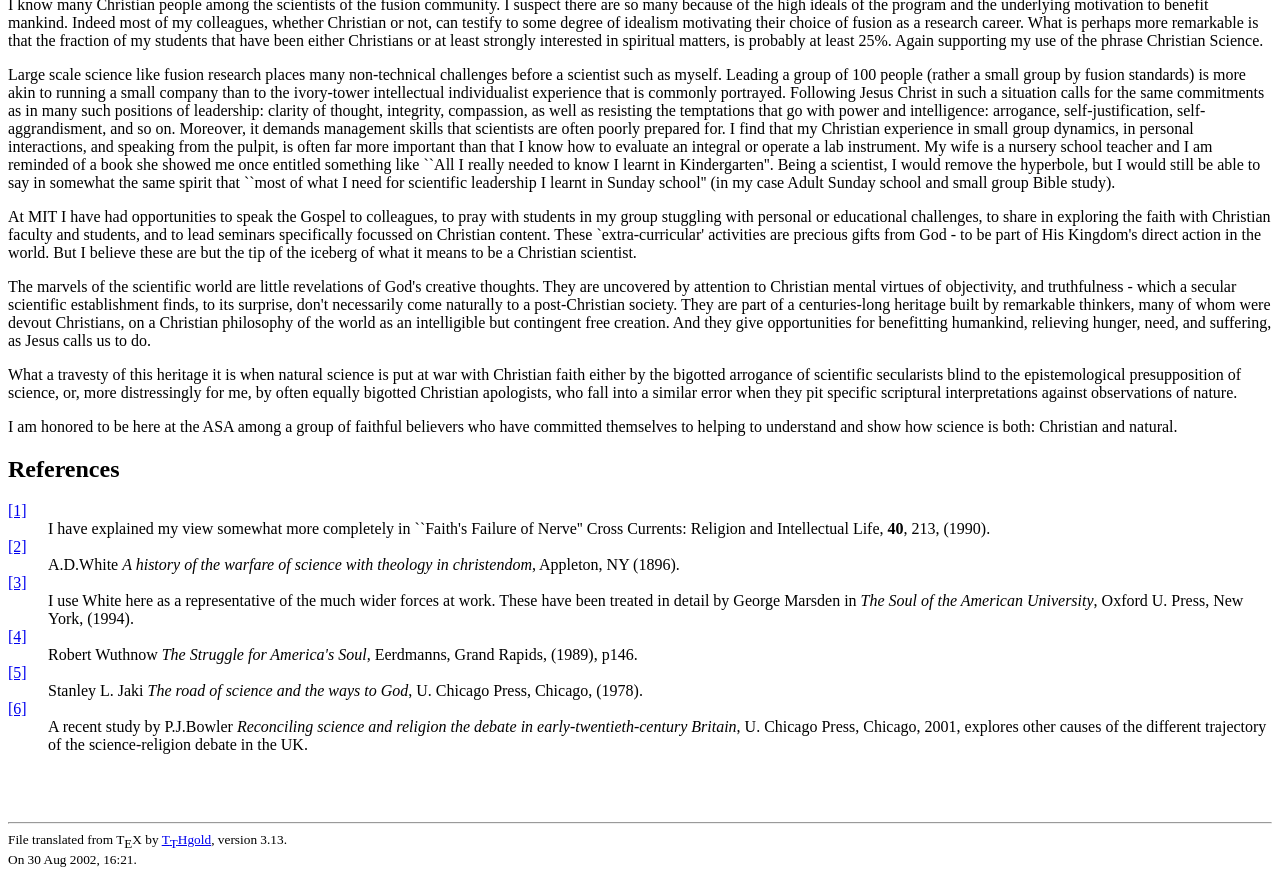What is the purpose of the references section?
Look at the screenshot and respond with a single word or phrase.

To provide sources